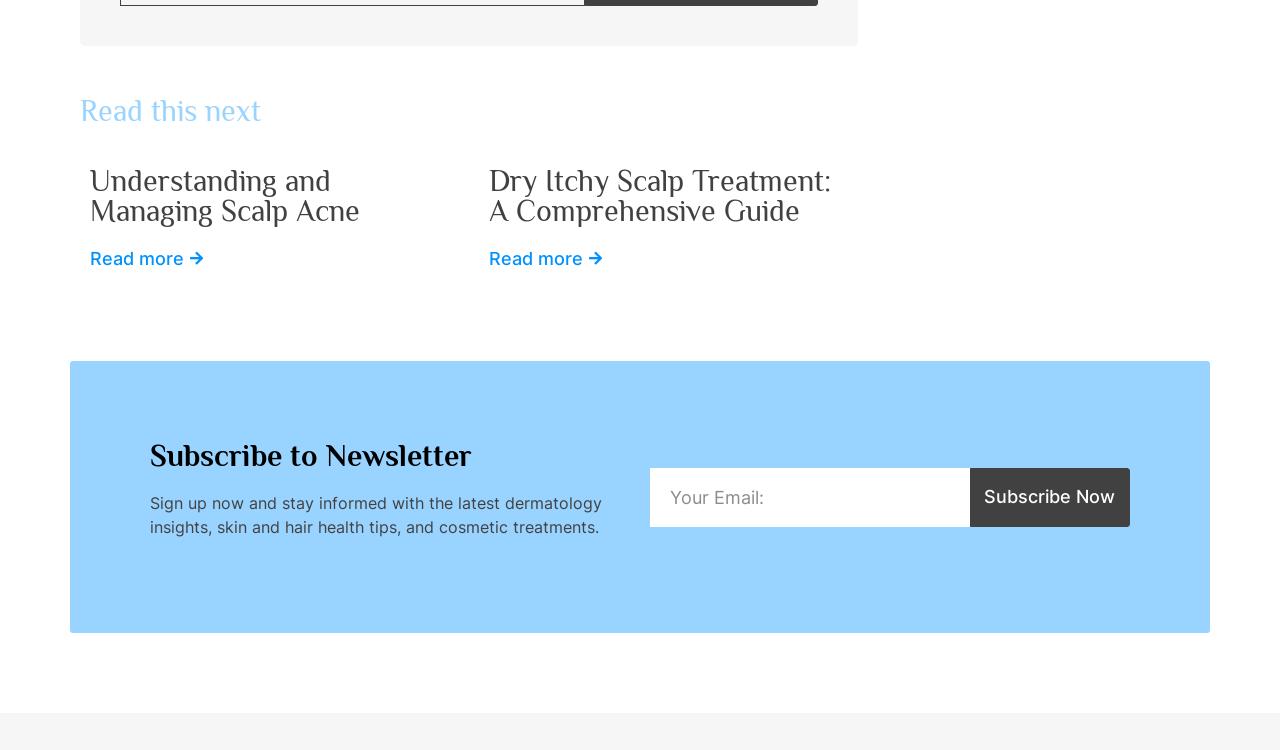Reply to the question with a single word or phrase:
How many articles are featured on the page?

Two